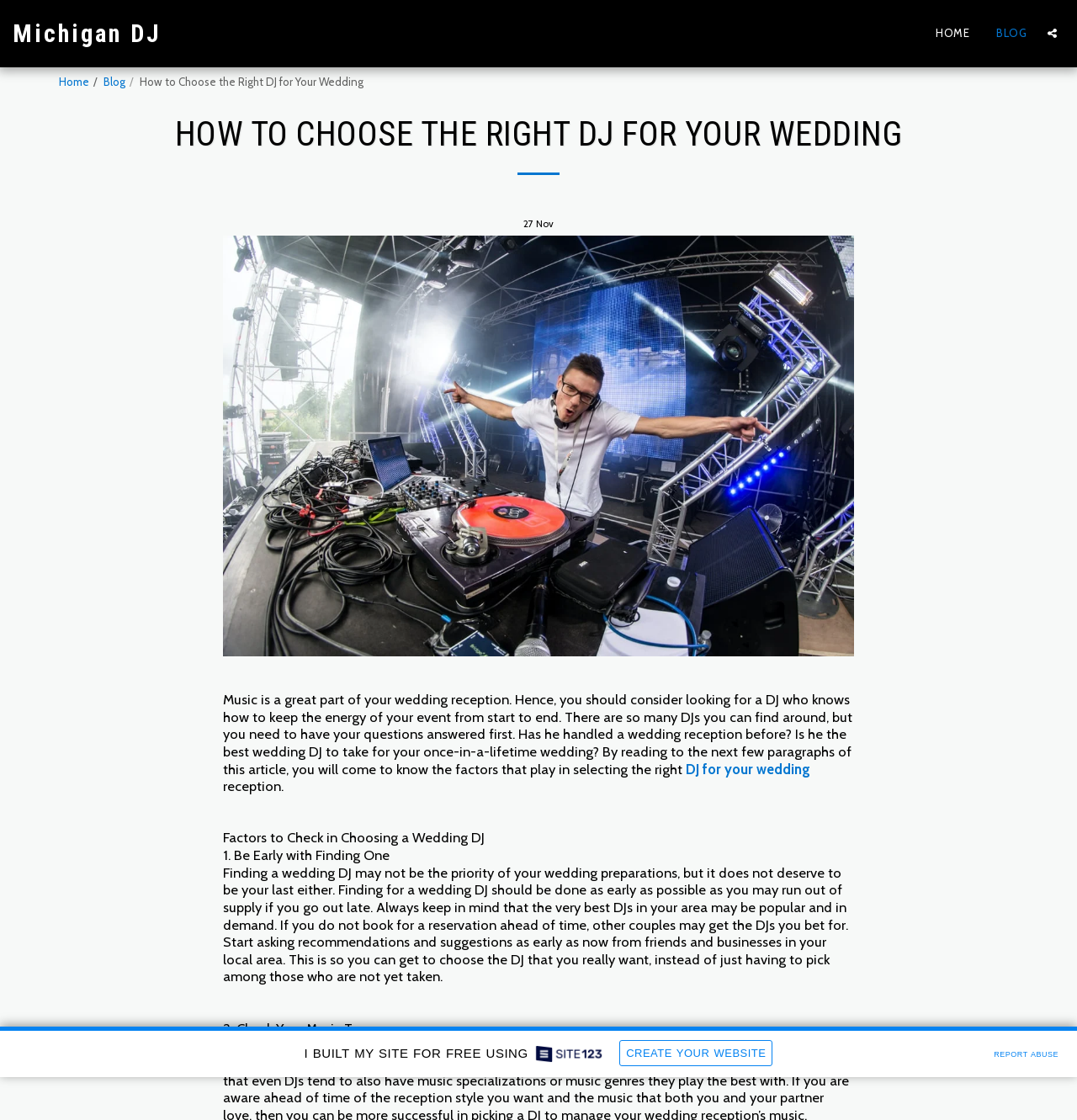Identify the bounding box of the HTML element described as: "Home".

[0.857, 0.02, 0.912, 0.039]